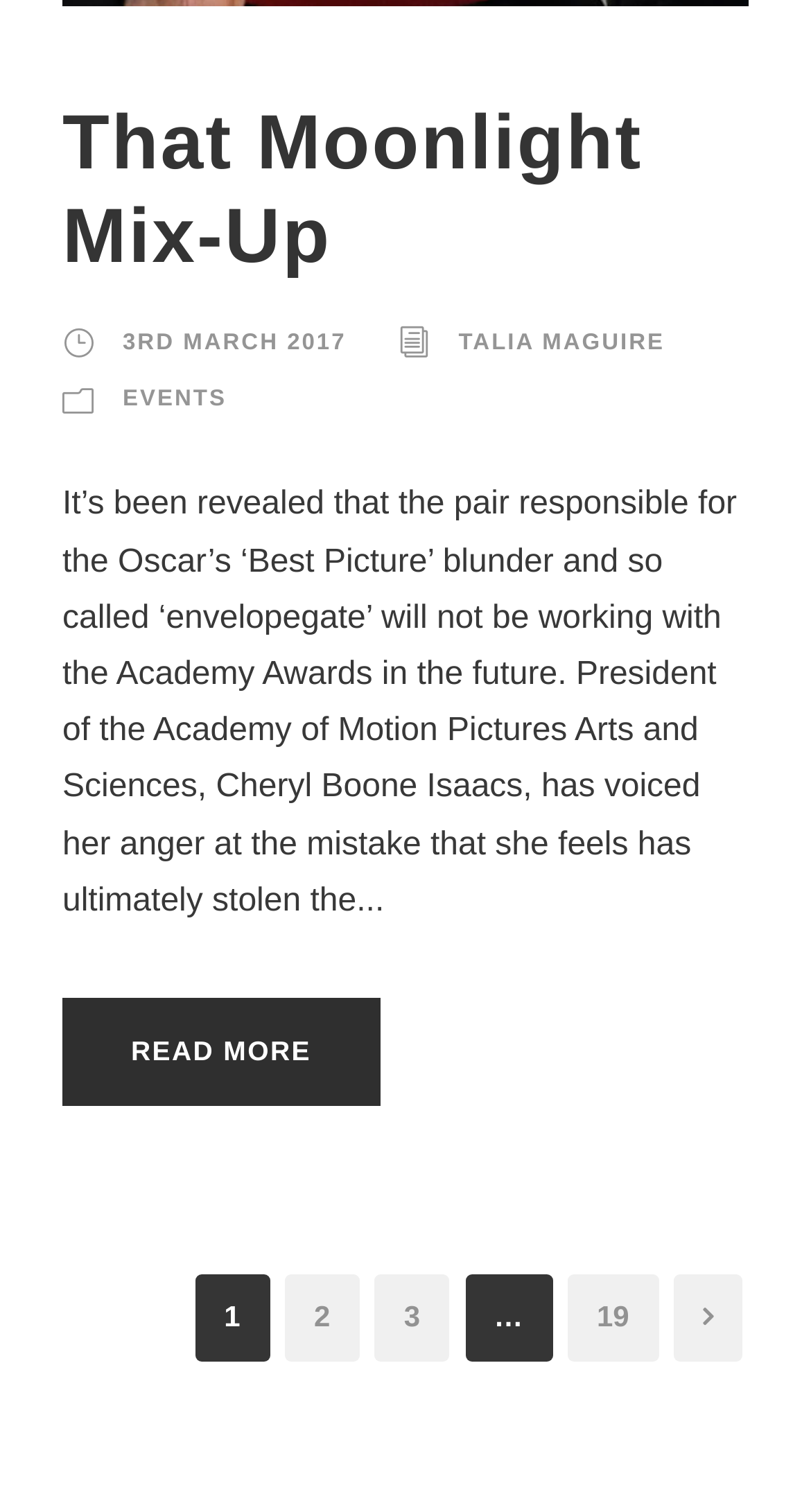Identify the bounding box coordinates of the clickable region necessary to fulfill the following instruction: "Click on the article title". The bounding box coordinates should be four float numbers between 0 and 1, i.e., [left, top, right, bottom].

[0.077, 0.066, 0.793, 0.184]